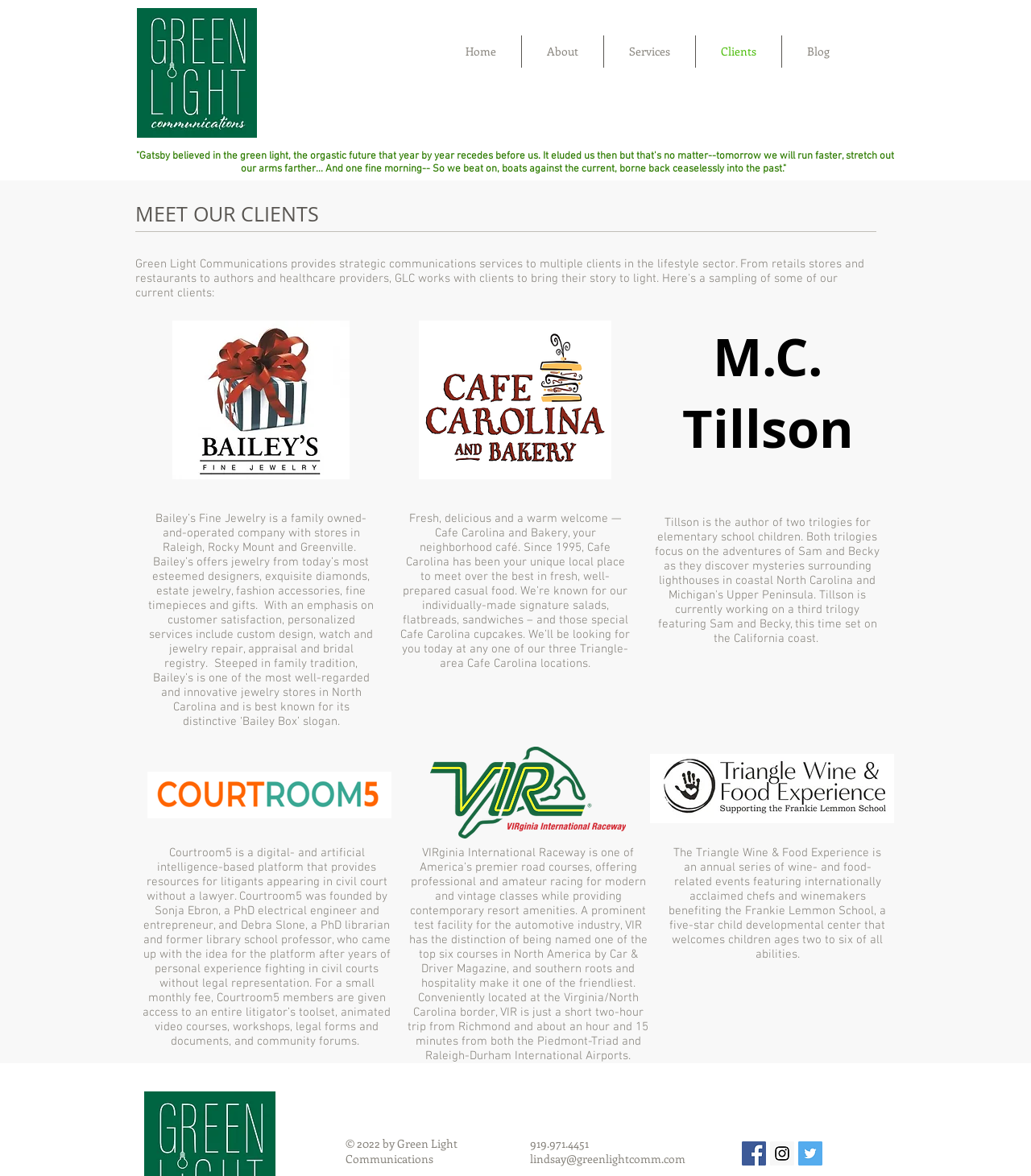Identify the bounding box coordinates of the region I need to click to complete this instruction: "Check the phone number".

[0.514, 0.966, 0.571, 0.979]